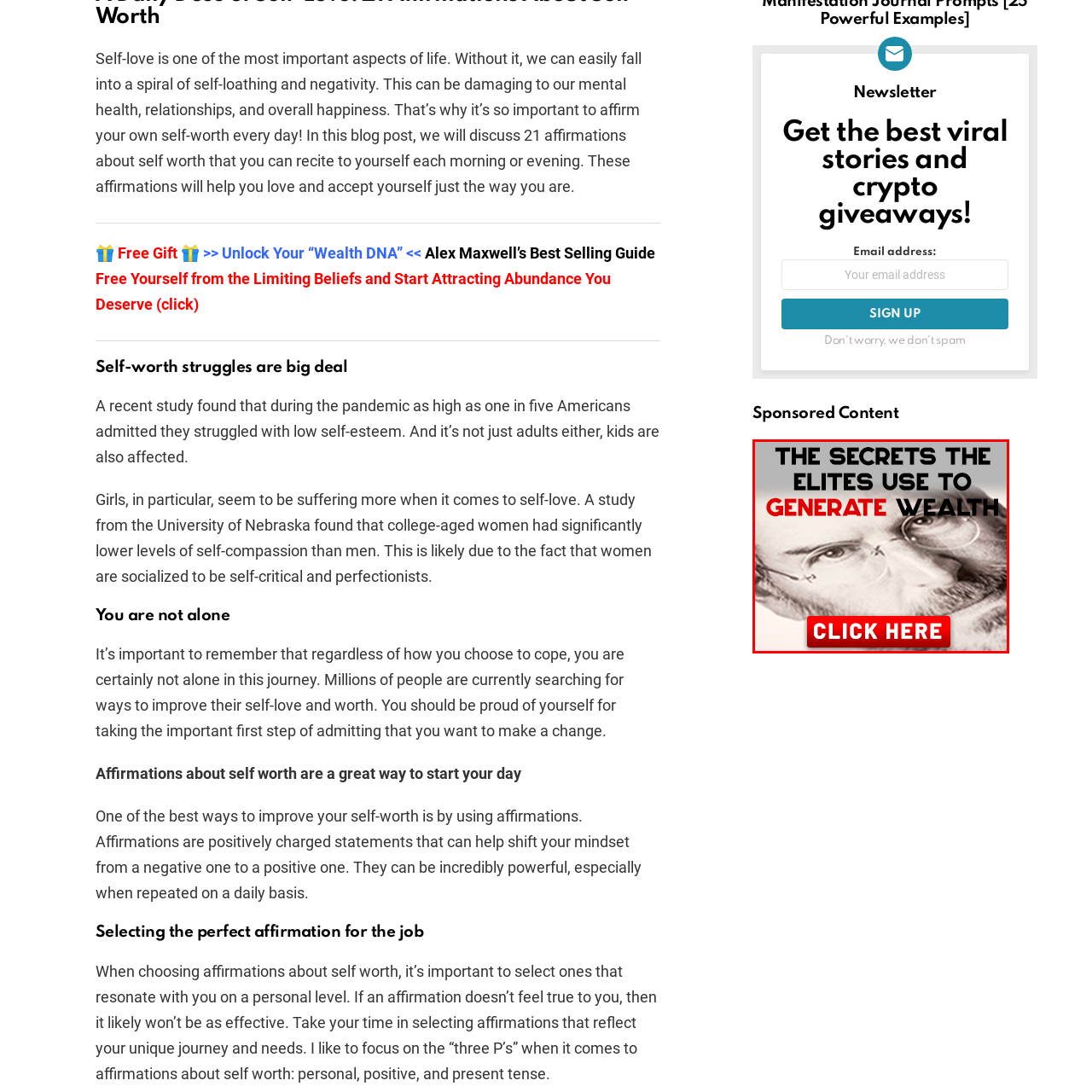Describe in detail the contents of the image highlighted within the red box.

The image features an eye-catching advertisement that promotes insights into wealth generation, targeting those interested in financial success and strategies utilized by elites. It prominently displays a bold message that reads, "THE SECRETS THE ELITES USE TO GENERATE WEALTH," suggesting exclusive knowledge that could empower viewers to enhance their financial status. Accompanying this statement is a visual depiction, likely of a significant figure associated with innovation and success, emphasizing credibility in the realm of wealth-building. Below the image, a vibrant red button inscribed with "CLICK HERE" encourages immediate action, inviting viewers to explore further or gain access to these secrets. This combination of text and imagery aims to capture attention and motivate individuals to engage with the content, promising valuable insights into abundance and prosperity.